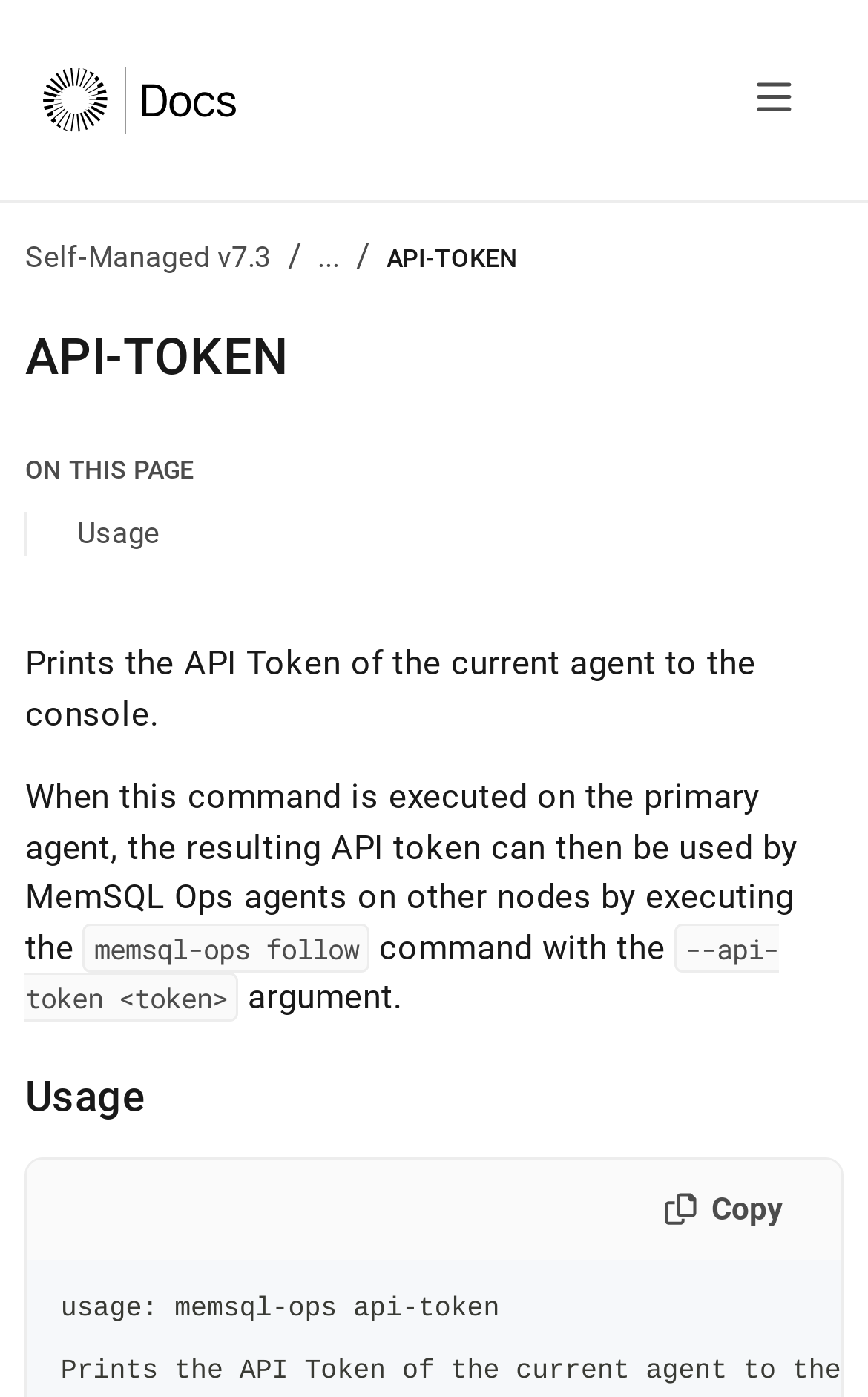Find the bounding box coordinates of the UI element according to this description: "Copy".

[0.725, 0.842, 0.94, 0.89]